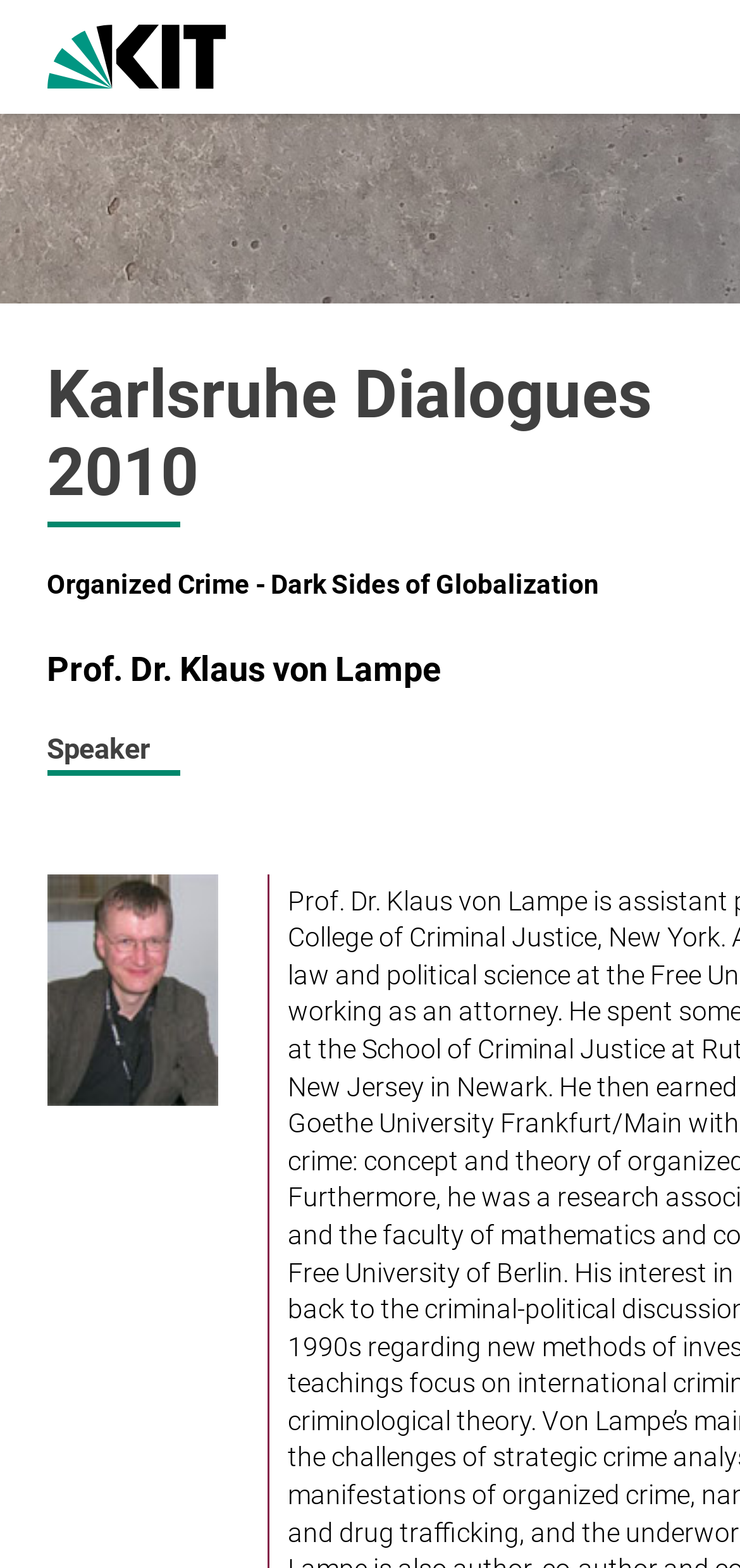Is there an image of the speaker?
Carefully examine the image and provide a detailed answer to the question.

I found the answer by looking at the image element on the webpage, which is labeled 'von lampe'. This image is located below the speaker's name, suggesting that it is an image of the speaker.